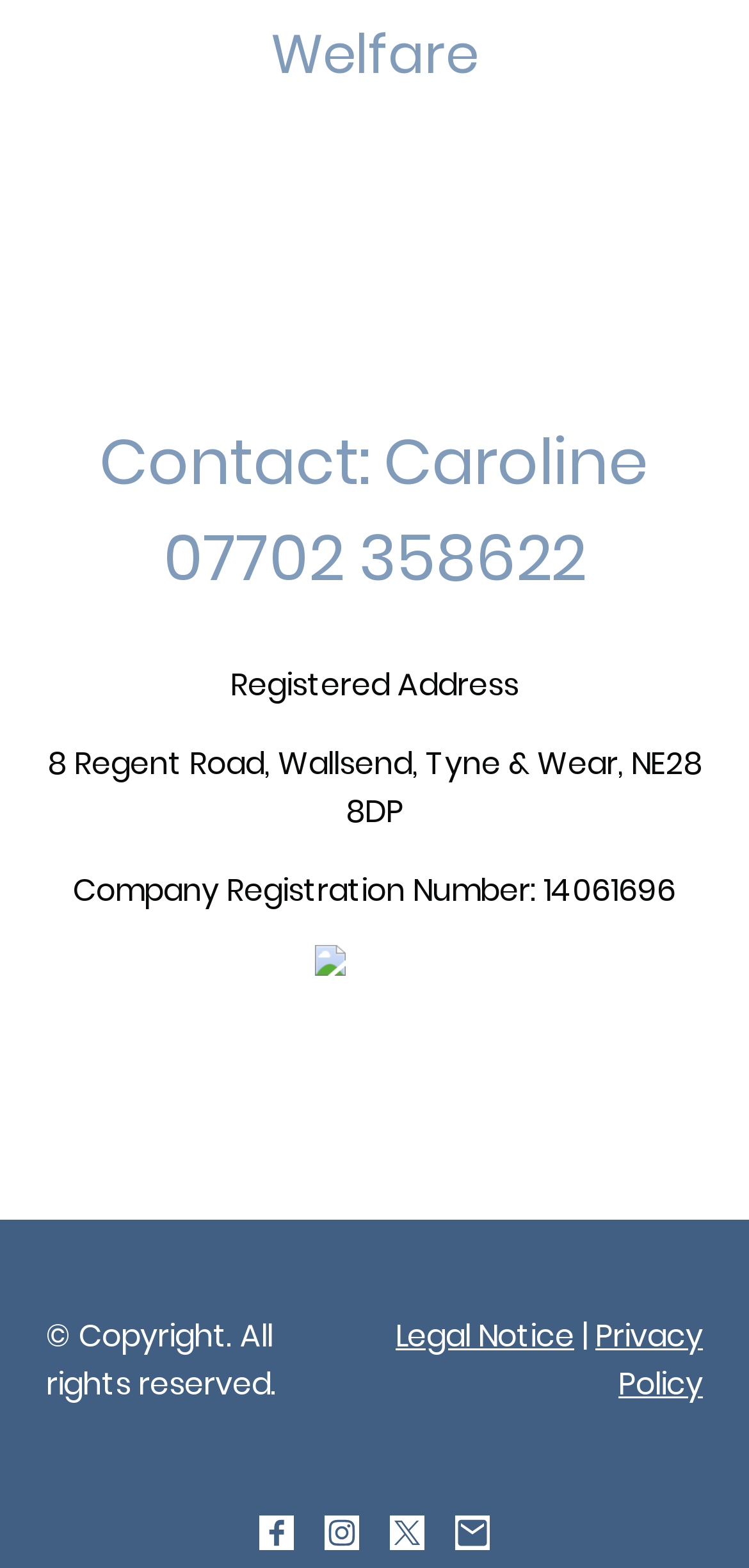Please determine the bounding box coordinates, formatted as (top-left x, top-left y, bottom-right x, bottom-right y), with all values as floating point numbers between 0 and 1. Identify the bounding box of the region described as: Privacy Policy

[0.795, 0.838, 0.938, 0.896]